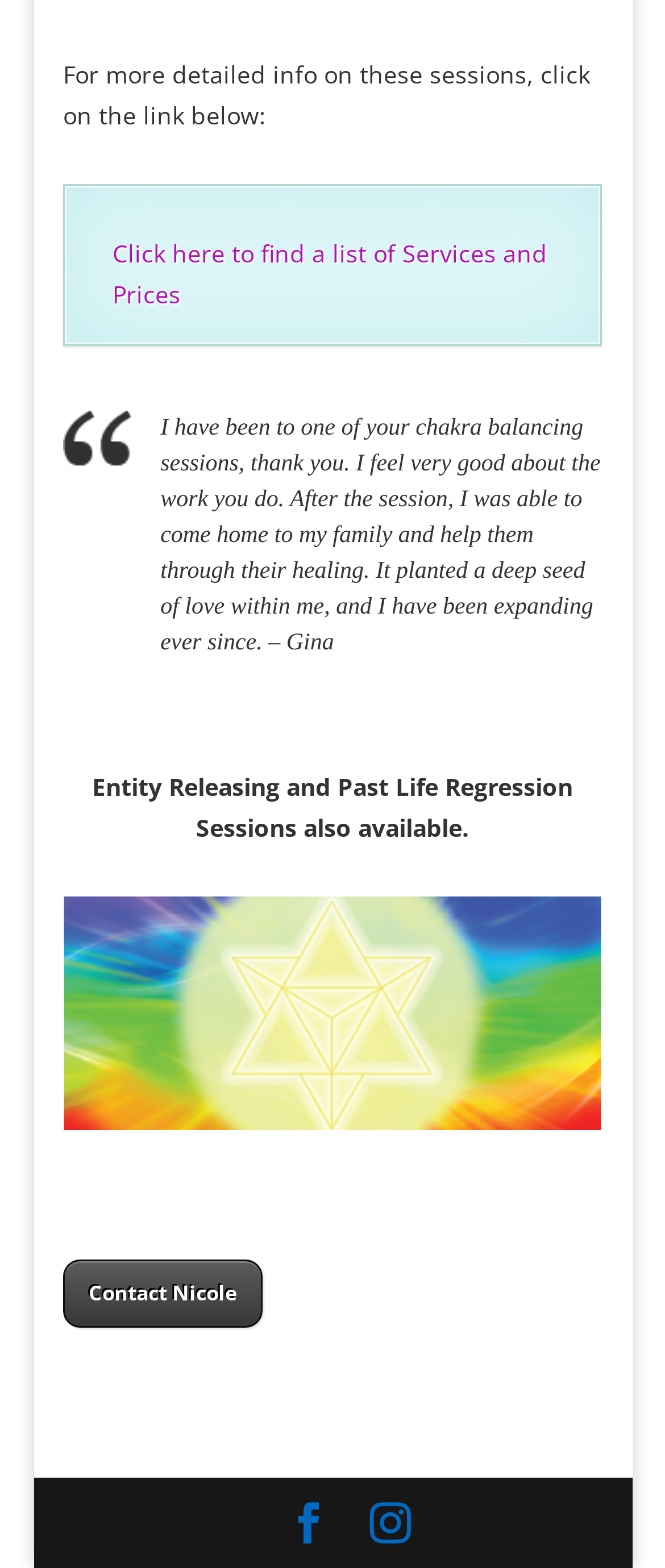Determine the bounding box coordinates for the UI element described. Format the coordinates as (top-left x, top-left y, bottom-right x, bottom-right y) and ensure all values are between 0 and 1. Element description: Facebook

[0.433, 0.958, 0.495, 0.985]